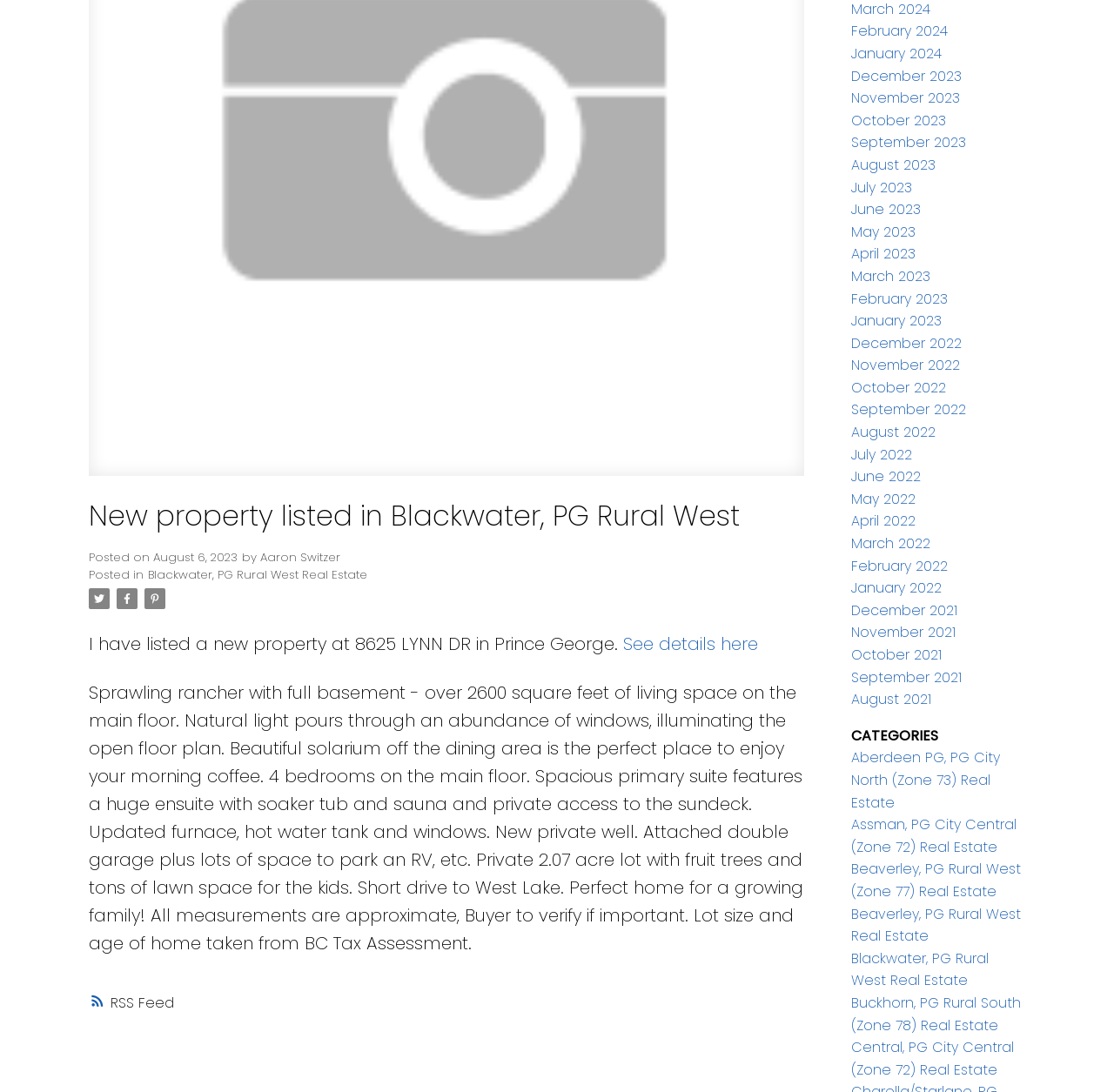Predict the bounding box coordinates of the UI element that matches this description: "See details here". The coordinates should be in the format [left, top, right, bottom] with each value between 0 and 1.

[0.56, 0.579, 0.681, 0.601]